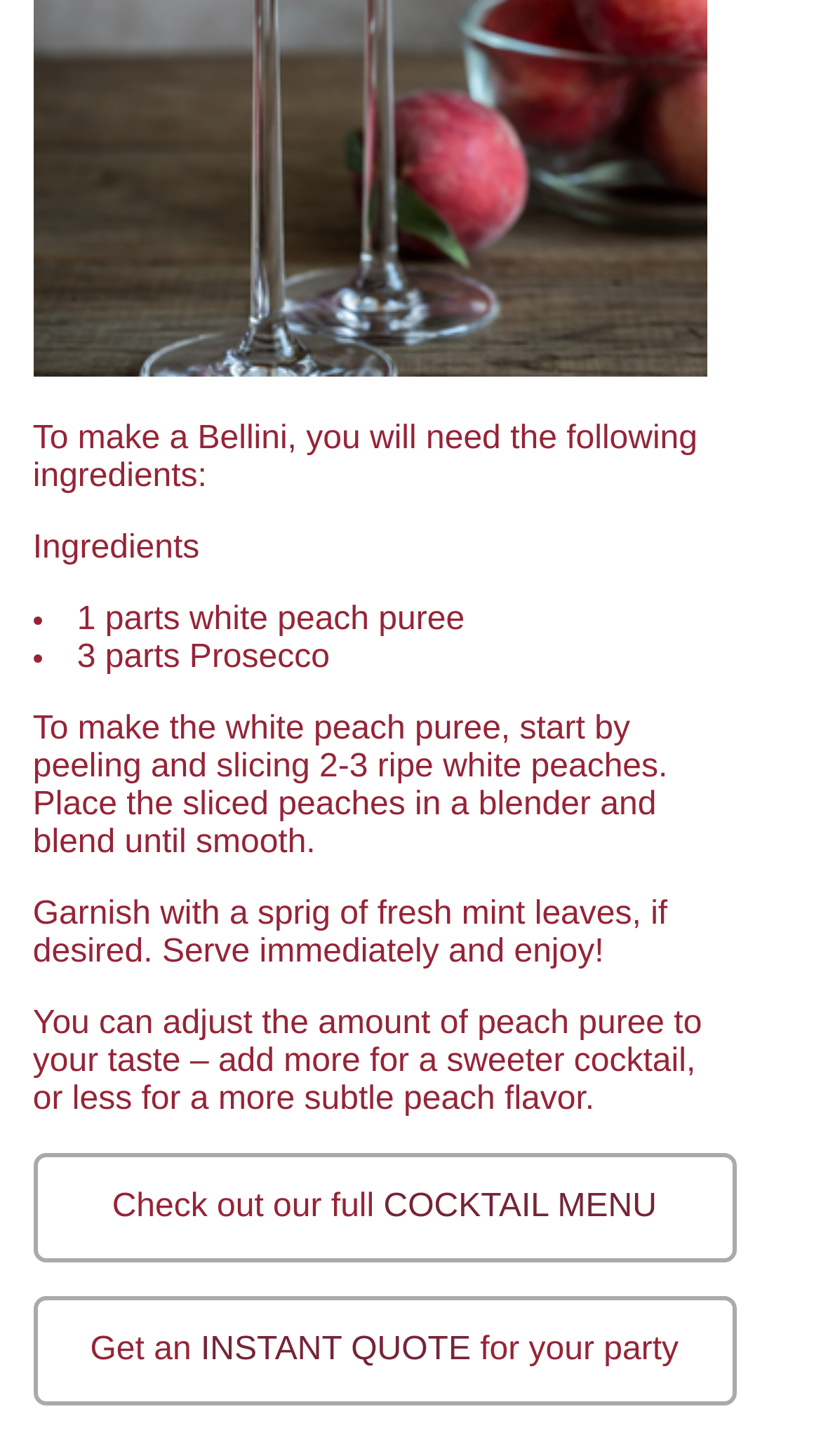Identify the bounding box for the given UI element using the description provided. Coordinates should be in the format (top-left x, top-left y, bottom-right x, bottom-right y) and must be between 0 and 1. Here is the description: INSTANT QUOTE

[0.244, 0.914, 0.573, 0.939]